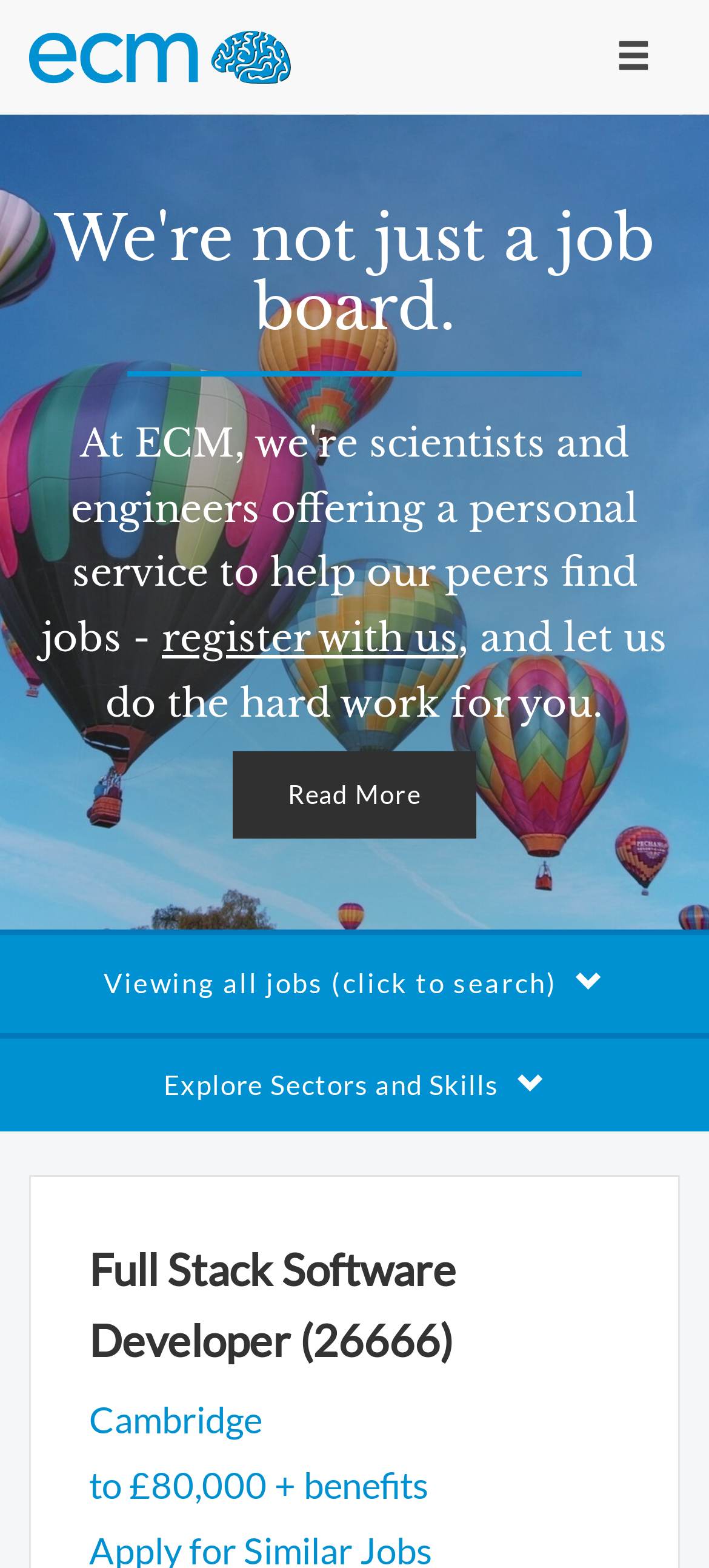What is the main title displayed on this webpage?

Full Stack Software Developer (26666)